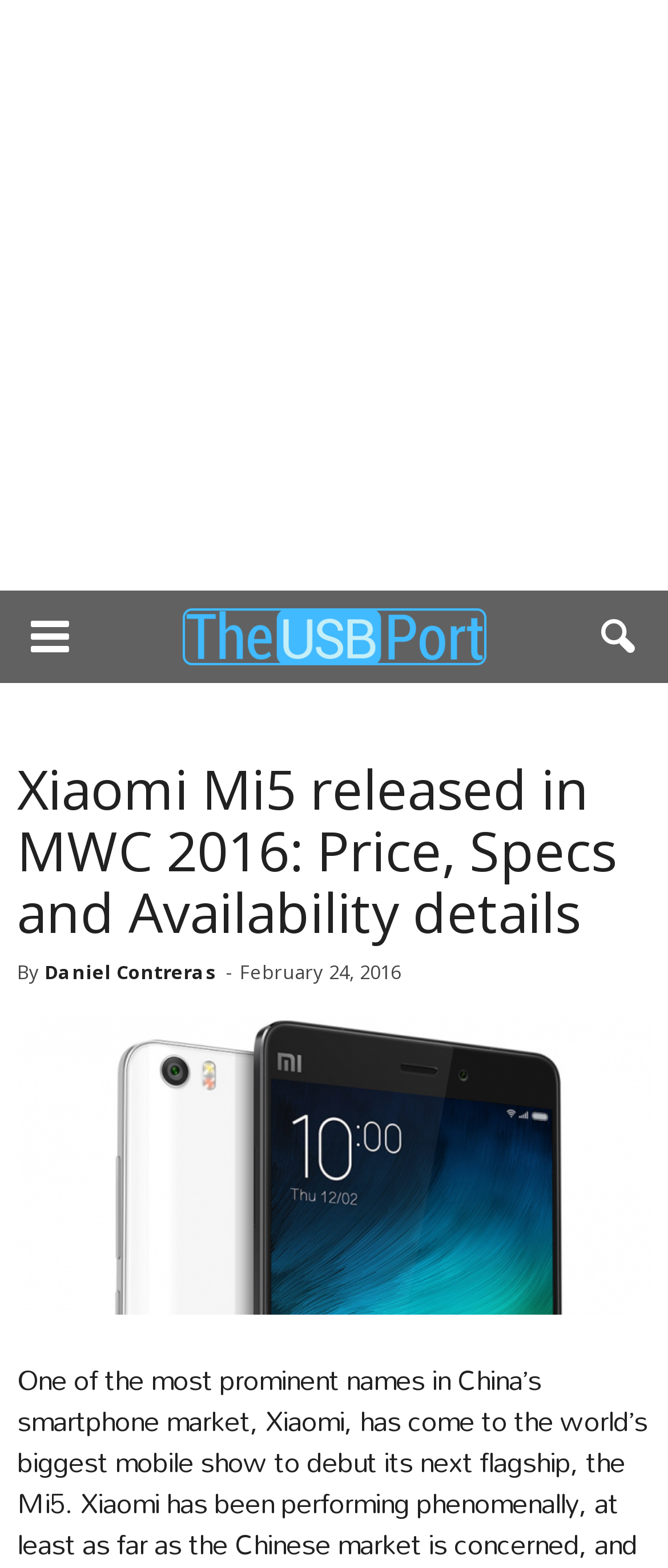Given the description: "Daniel Contreras", determine the bounding box coordinates of the UI element. The coordinates should be formatted as four float numbers between 0 and 1, [left, top, right, bottom].

[0.067, 0.611, 0.323, 0.628]